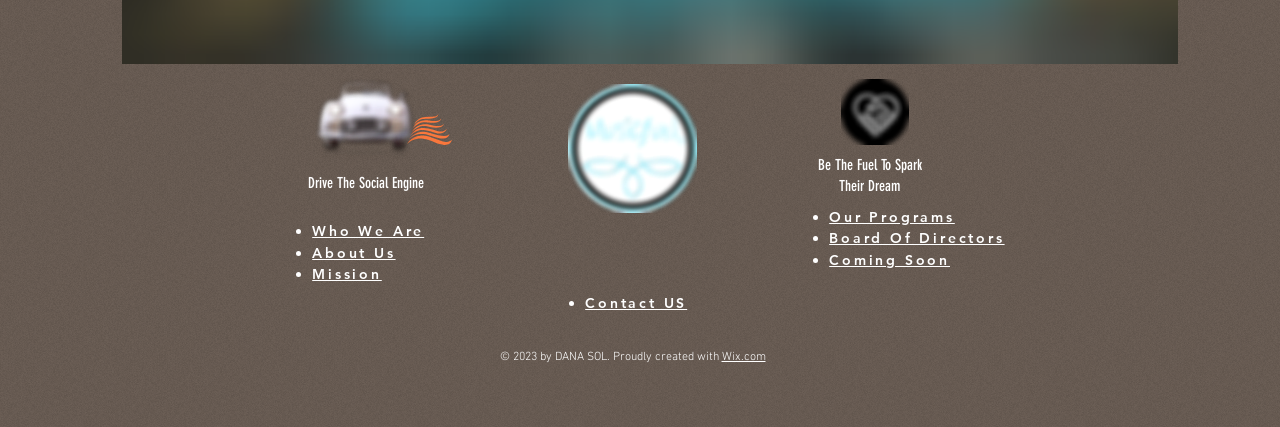What is the last item in the list 'Social Bar'?
Based on the visual content, answer with a single word or a brief phrase.

Coming Soon